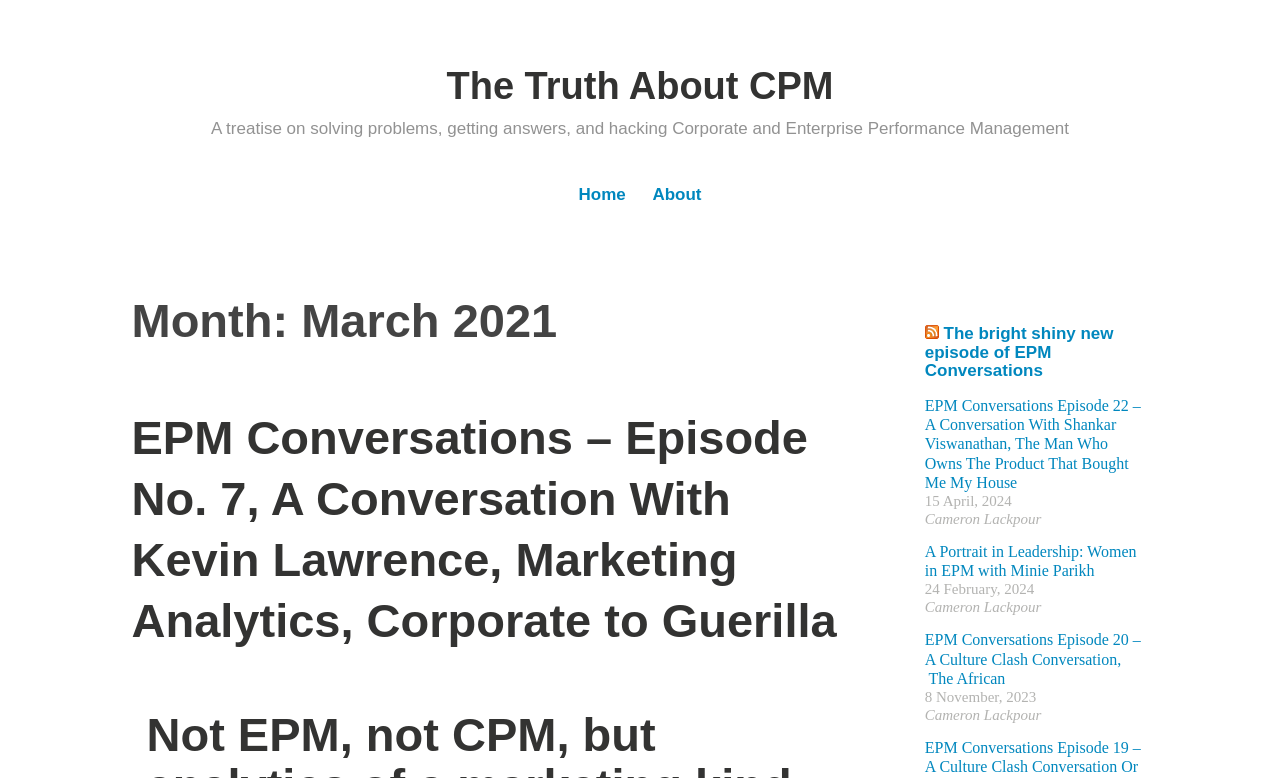Examine the image and give a thorough answer to the following question:
What is the name of the person who owns the product that bought the author's house?

I found a link 'EPM Conversations Episode 22 – A Conversation With Shankar Viswanathan, The Man Who Owns The Product That Bought Me My House' which indicates that Shankar Viswanathan is the person who owns the product that bought the author's house.